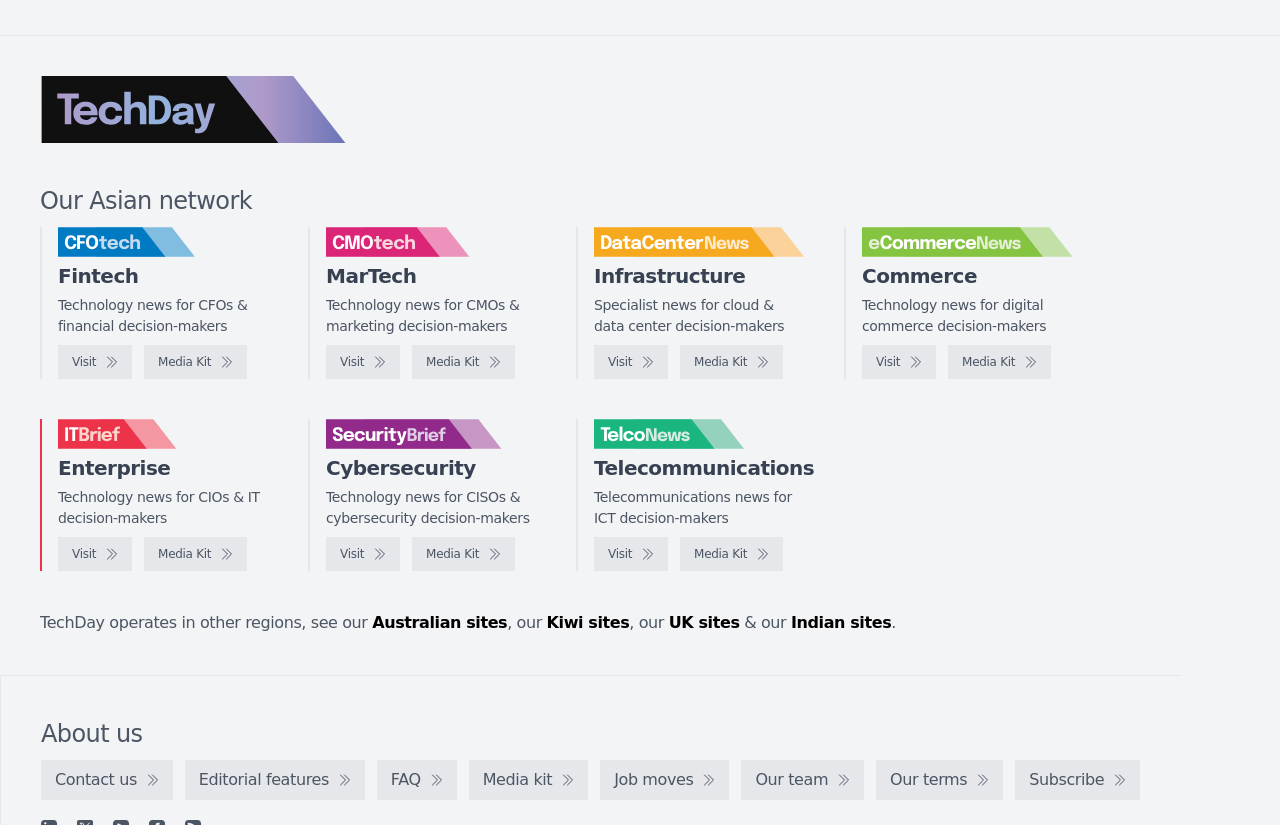What is the logo on the top left corner?
Please look at the screenshot and answer in one word or a short phrase.

TechDay logo